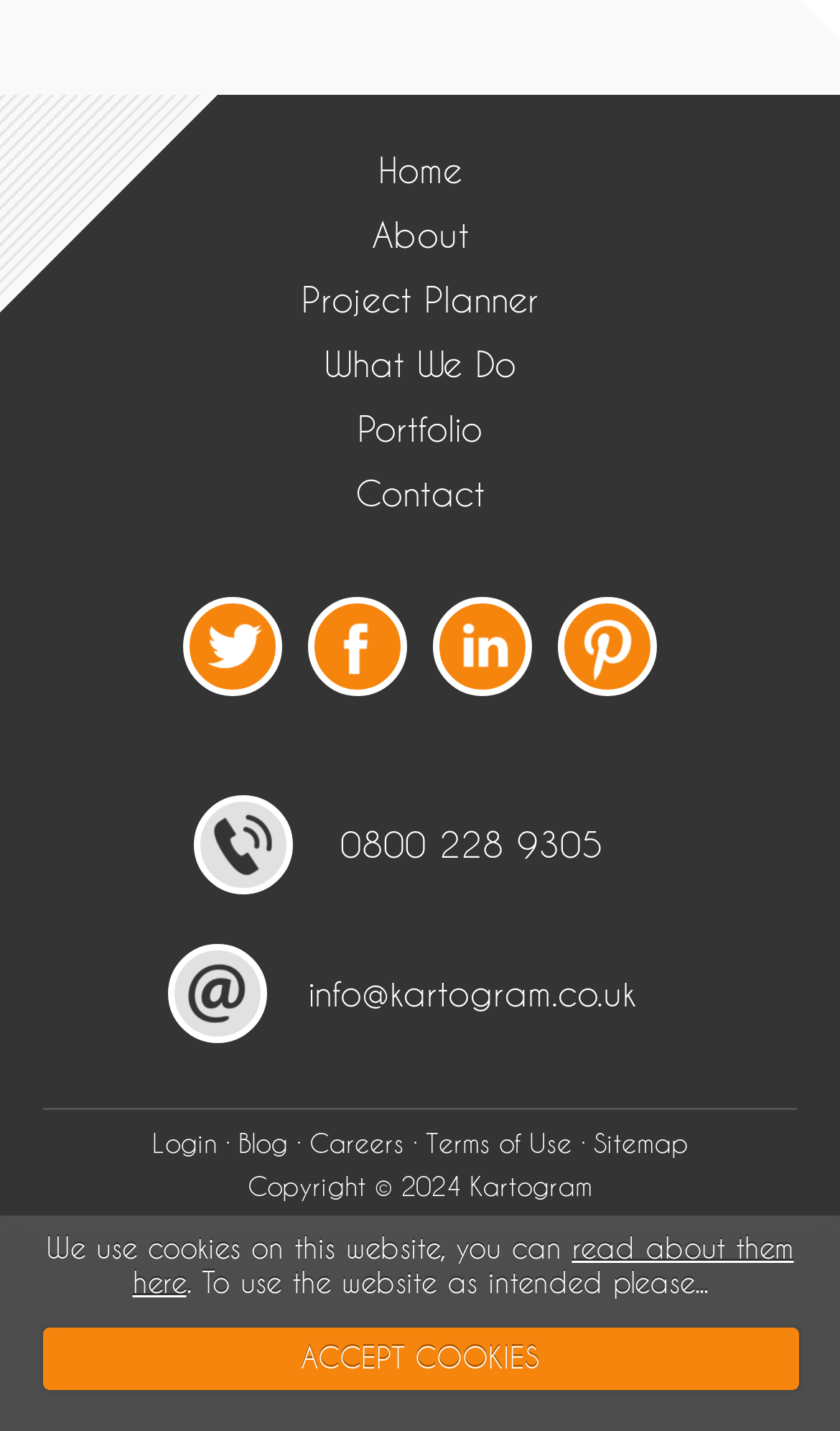Determine the bounding box coordinates of the area to click in order to meet this instruction: "login to account".

[0.181, 0.788, 0.258, 0.809]